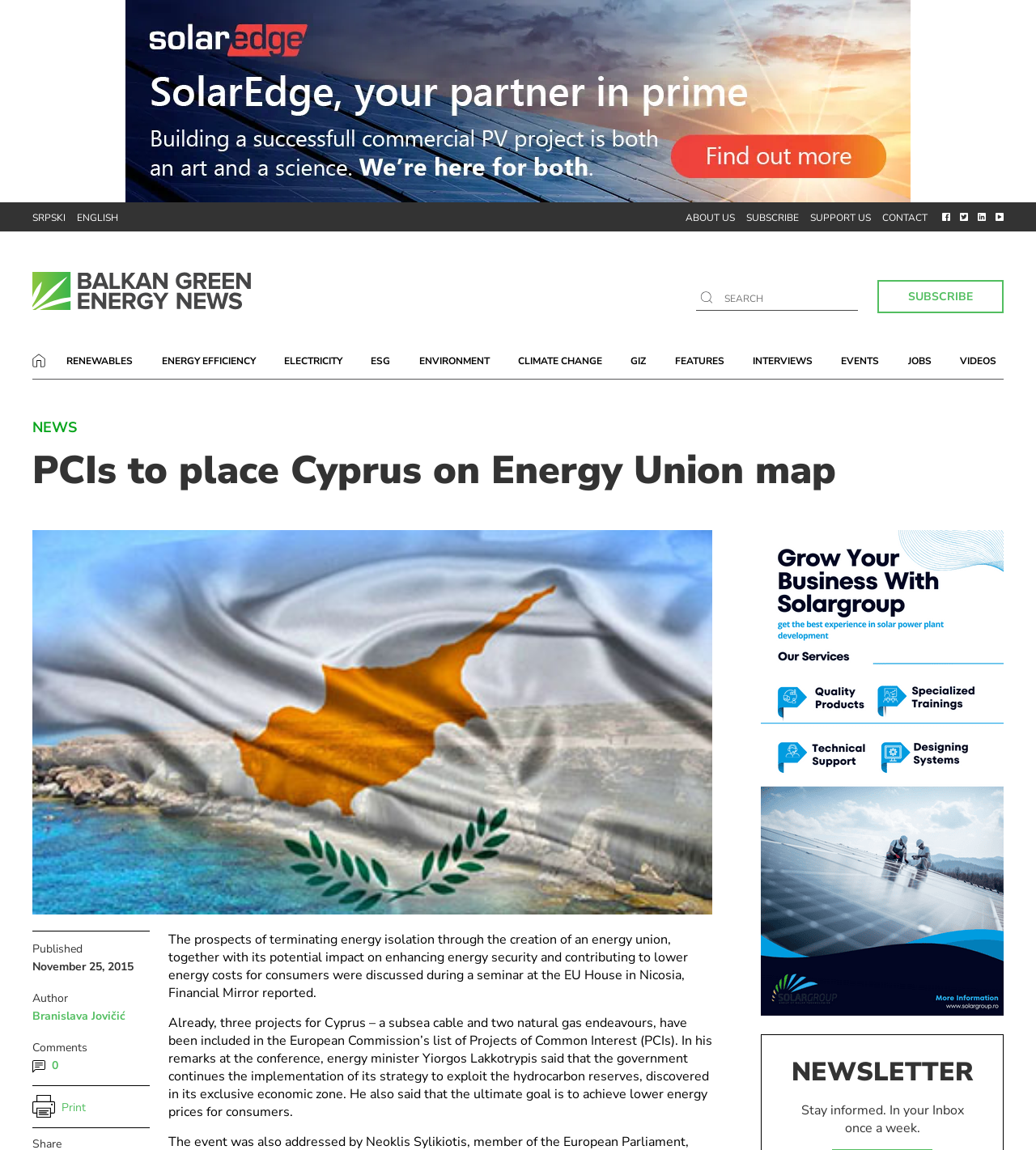Please determine the bounding box coordinates of the clickable area required to carry out the following instruction: "read Welcome to CodeIgniter". The coordinates must be four float numbers between 0 and 1, represented as [left, top, right, bottom].

None